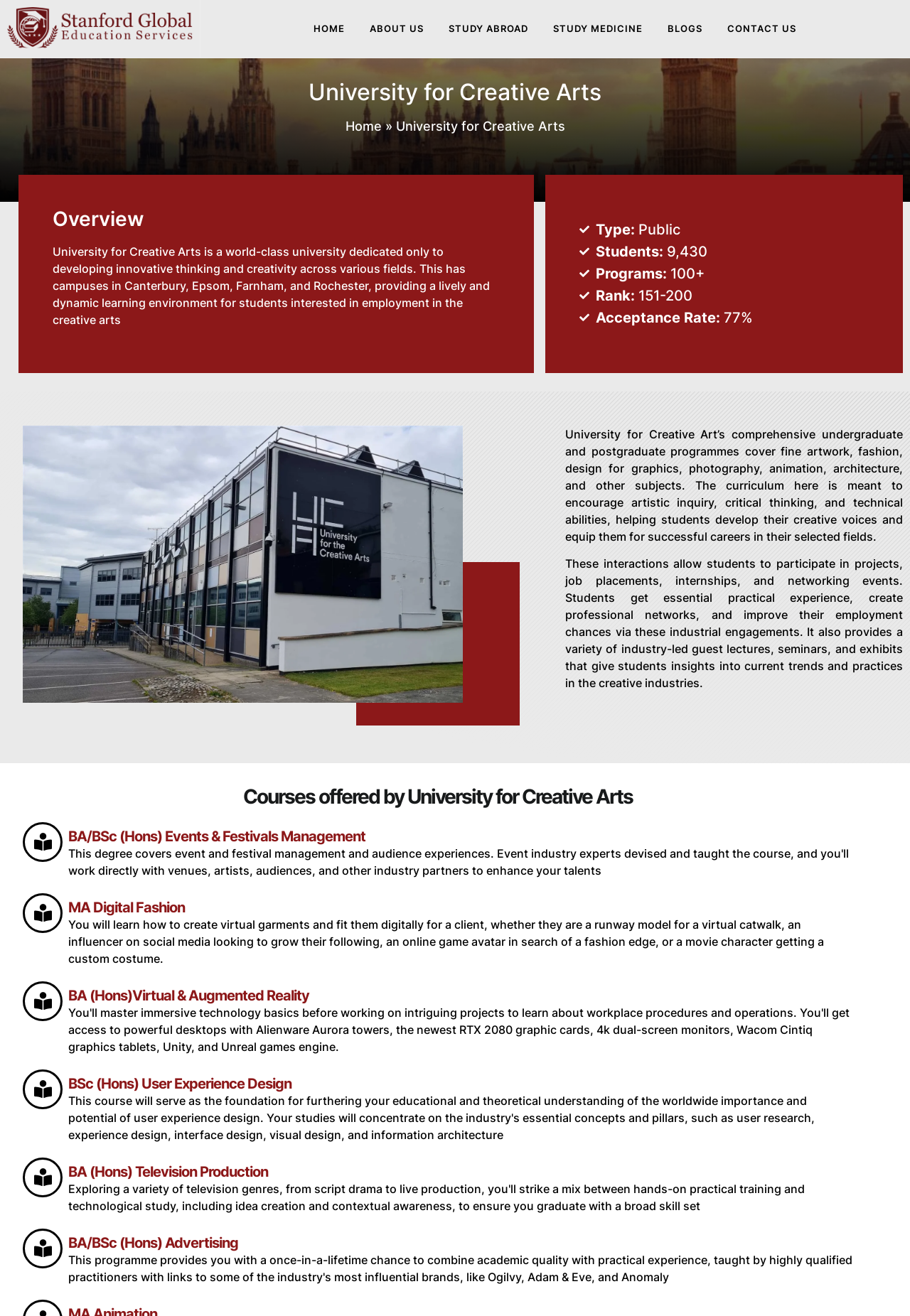What is the name of the course offered by the university?
Provide a well-explained and detailed answer to the question.

I found the answer by looking at the heading element with the text 'BA/BSc (Hons) Events & Festivals Management' which is located at [0.075, 0.629, 0.938, 0.642]. This heading is a course title and is likely to be one of the courses offered by the university.